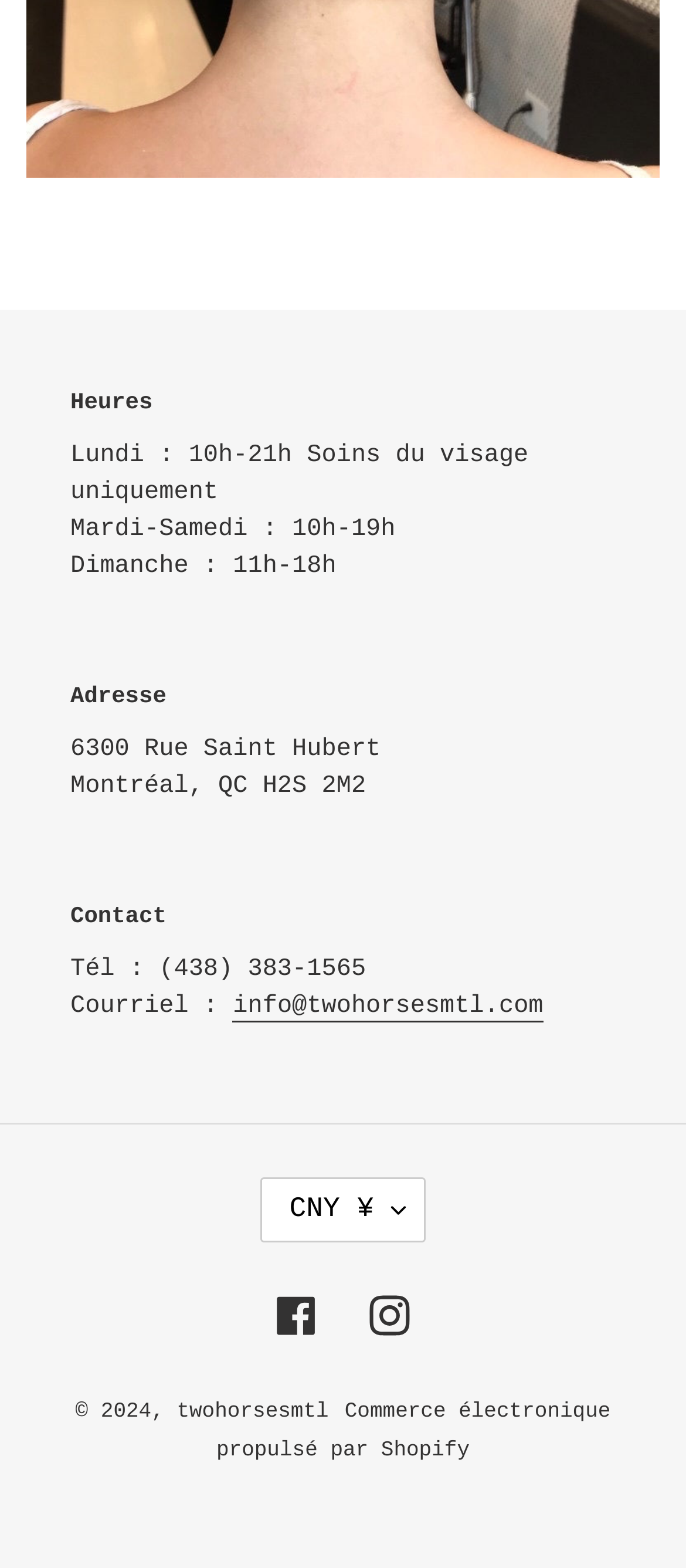Please provide the bounding box coordinate of the region that matches the element description: Facebook. Coordinates should be in the format (top-left x, top-left y, bottom-right x, bottom-right y) and all values should be between 0 and 1.

[0.403, 0.826, 0.462, 0.853]